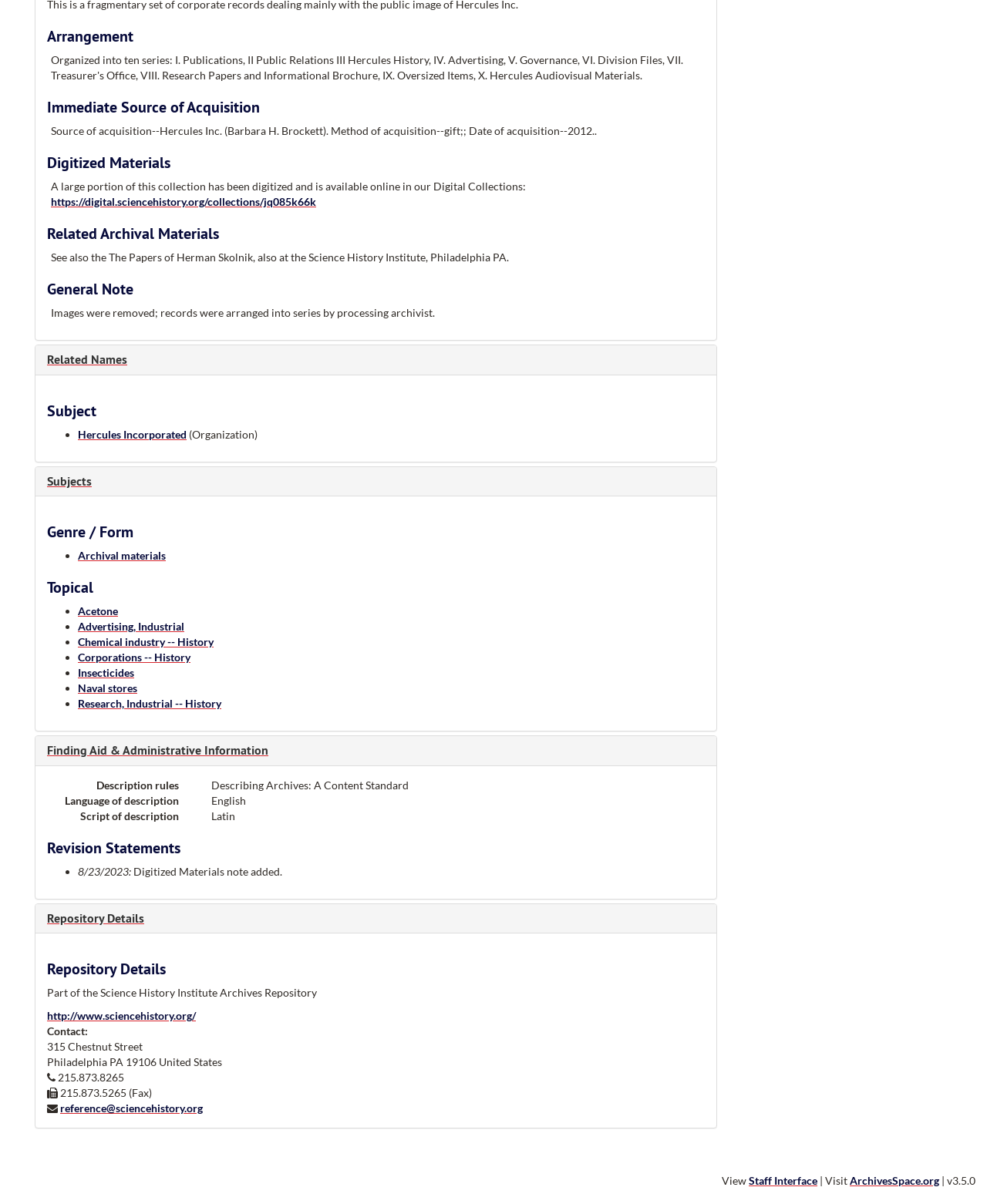Please specify the bounding box coordinates of the area that should be clicked to accomplish the following instruction: "Visit the ArchivesSpace.org website". The coordinates should consist of four float numbers between 0 and 1, i.e., [left, top, right, bottom].

[0.861, 0.975, 0.952, 0.986]